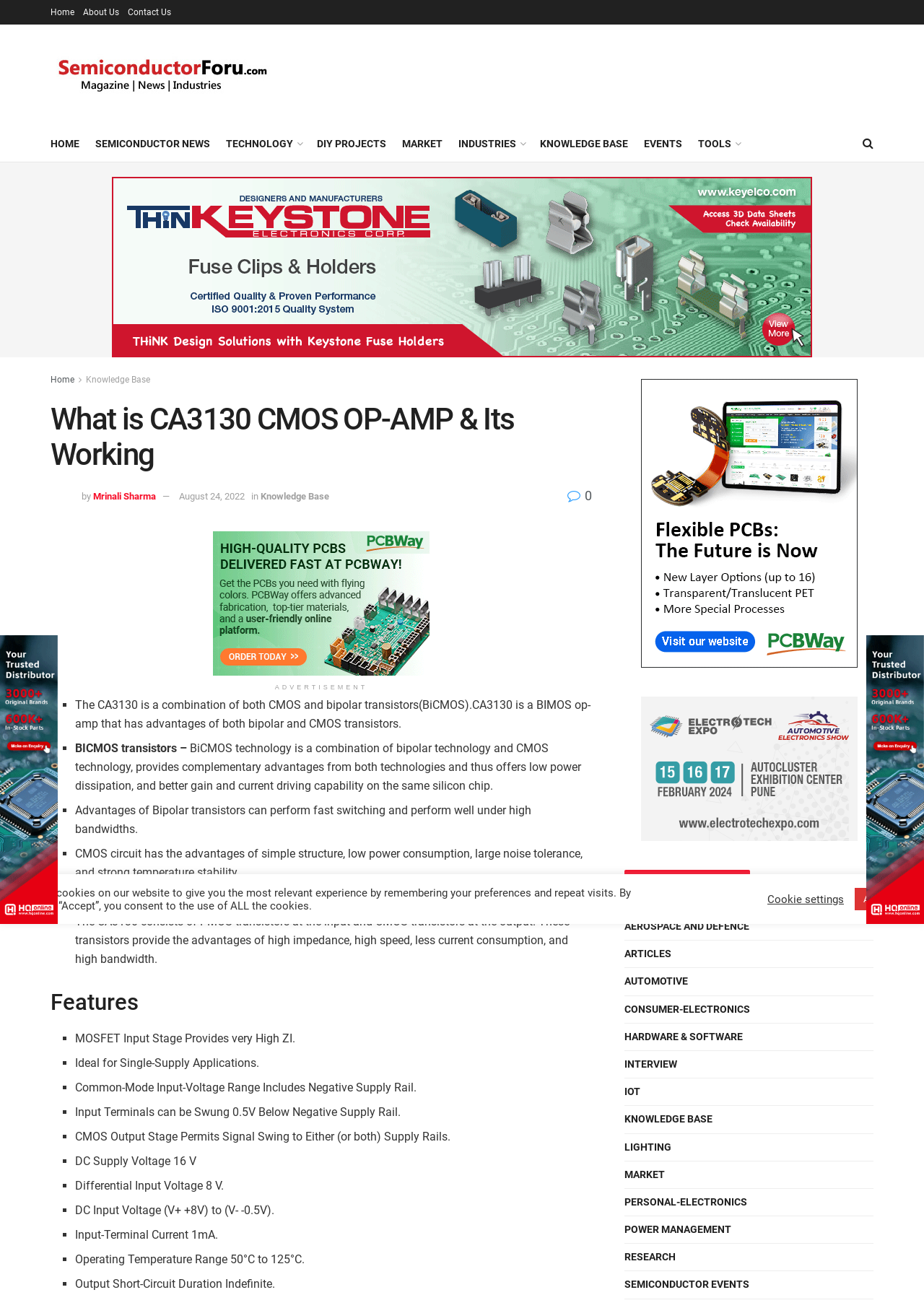Identify the bounding box coordinates for the UI element mentioned here: "Semiconductor News". Provide the coordinates as four float values between 0 and 1, i.e., [left, top, right, bottom].

[0.103, 0.102, 0.227, 0.118]